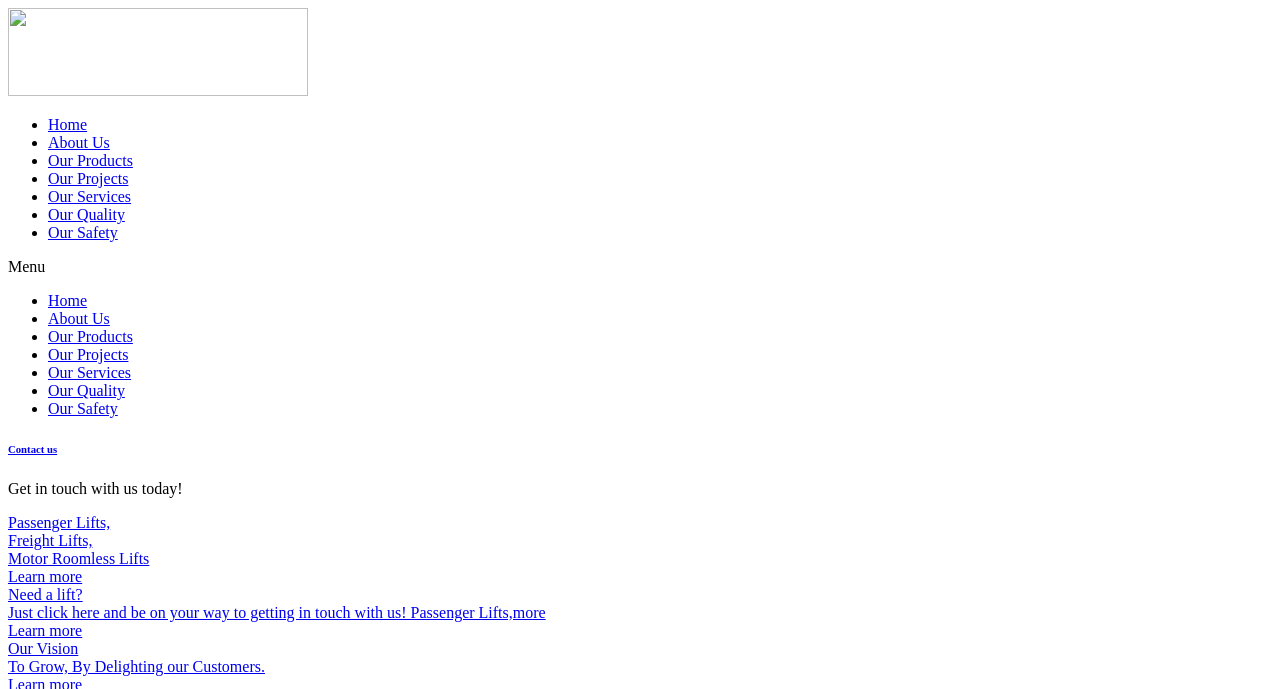Generate a comprehensive caption for the webpage you are viewing.

The webpage is about Union Jack Elevator, a company that supplies elevator parts in Singapore. At the top left corner, there is a navigation menu with links to different sections of the website, including "Home", "About Us", "Our Products", "Our Projects", "Our Services", "Our Quality", and "Our Safety". Each link is preceded by a bullet point. 

On the top right corner, there is a "Menu Toggle" button. Below the navigation menu, there is a prominent call-to-action section with a heading "Contact us" and a link to get in touch with the company. The section also includes a brief text "Get in touch with us today!".

Further down, there are two links that appear to be promotional or informational, with texts "Passenger Lifts, Freight Lifts, Motor Roomless Lifts Learn more" and "Need a lift? Just click here and be on your way to getting in touch with us! Passenger Lifts, more Learn more". These links are likely to lead to more information about the company's products or services.